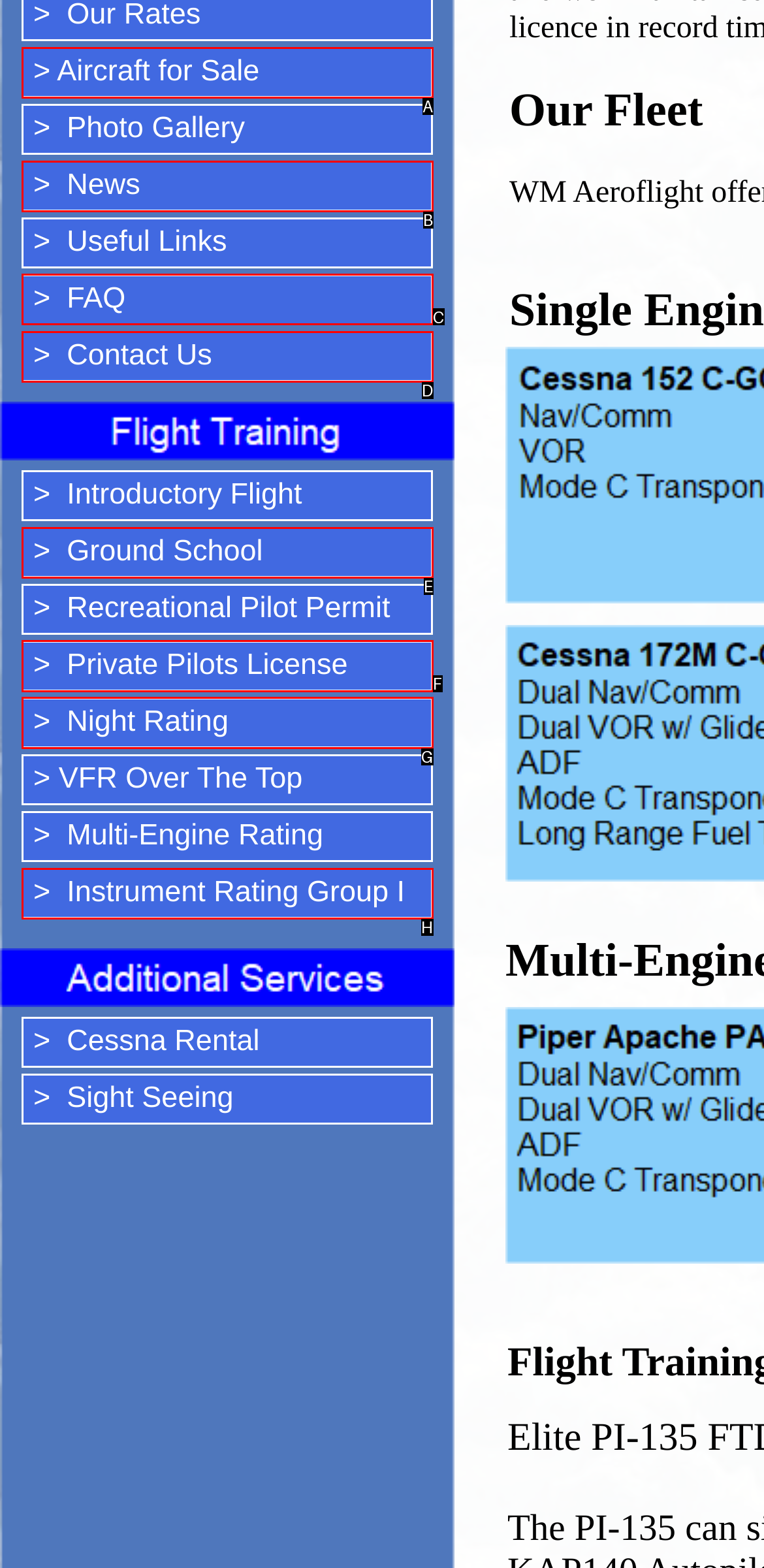Which lettered UI element aligns with this description: > Instrument Rating Group I
Provide your answer using the letter from the available choices.

H